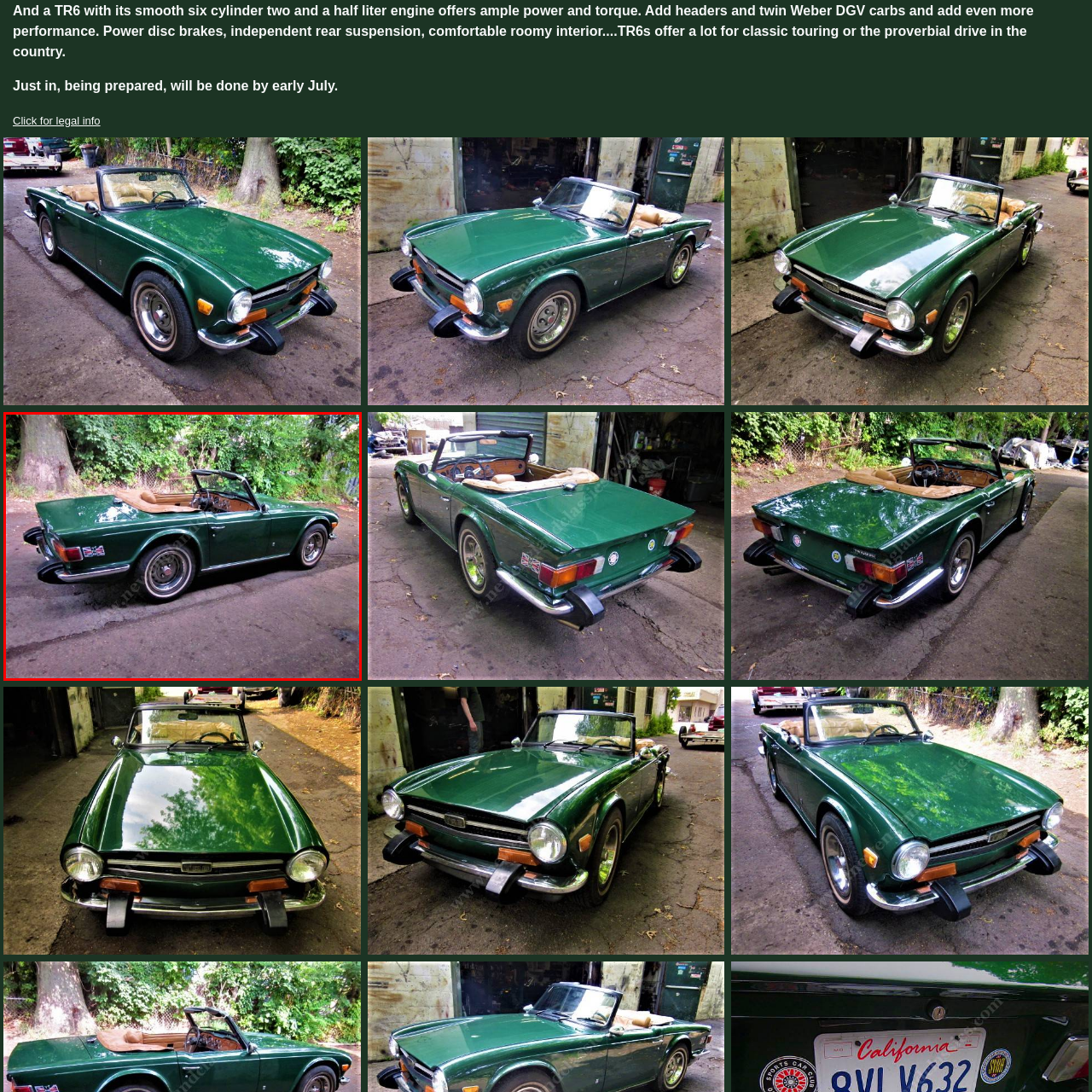Give a comprehensive caption for the image marked by the red rectangle.

The image showcases a classic Triumph TR6 sports car, distinguished by its sleek lines and vibrant green exterior. Positioned in an outdoor setting with a rich backdrop of lush greenery, the convertible appears ready for a leisurely drive. The car's detailed design highlights its sporty yet elegant style, featuring chrome accents, a low profile, and a soft top that is currently down, emphasizing the open-air driving experience it offers. The interior, visible from this angle, is tan leather, suggesting a comfortable and spacious cockpit. This model is renowned for its powerful 2.5-liter six-cylinder engine, making it an excellent choice for classic touring and enjoyable drives through scenic routes or country roads. The overall aesthetic and setting evoke a sense of nostalgia and adventurous spirit often associated with vintage automobiles.